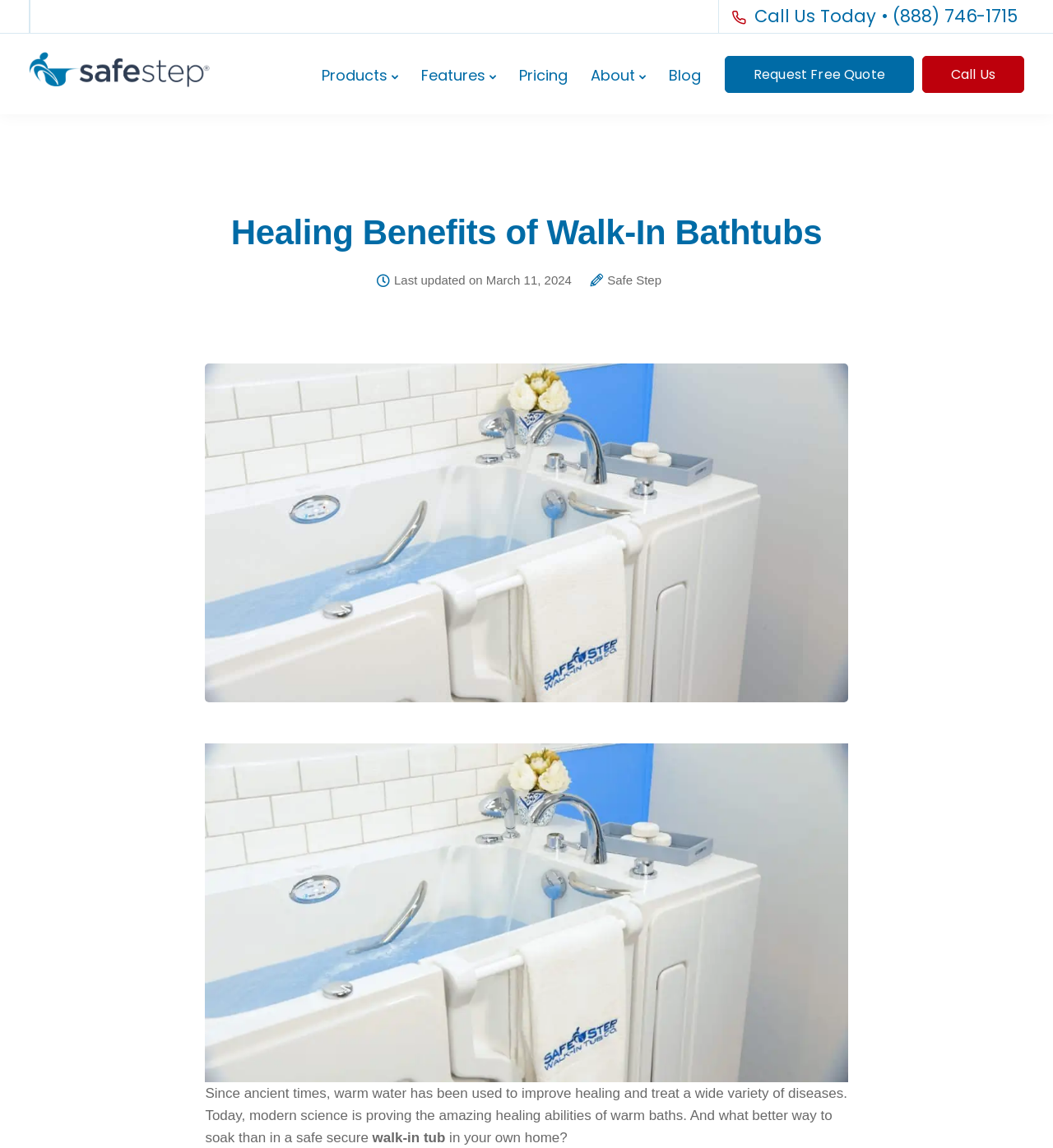Utilize the information from the image to answer the question in detail:
What is the main image on this webpage?

The main image on this webpage is a picture of a walk-in bathtub, which is a key product offered by Safe Step. The image is located in the middle of the webpage and takes up a significant amount of space.